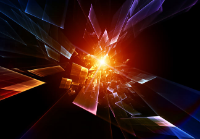What is the shape of the color shards?
Please provide a single word or phrase in response based on the screenshot.

Vibrant shards